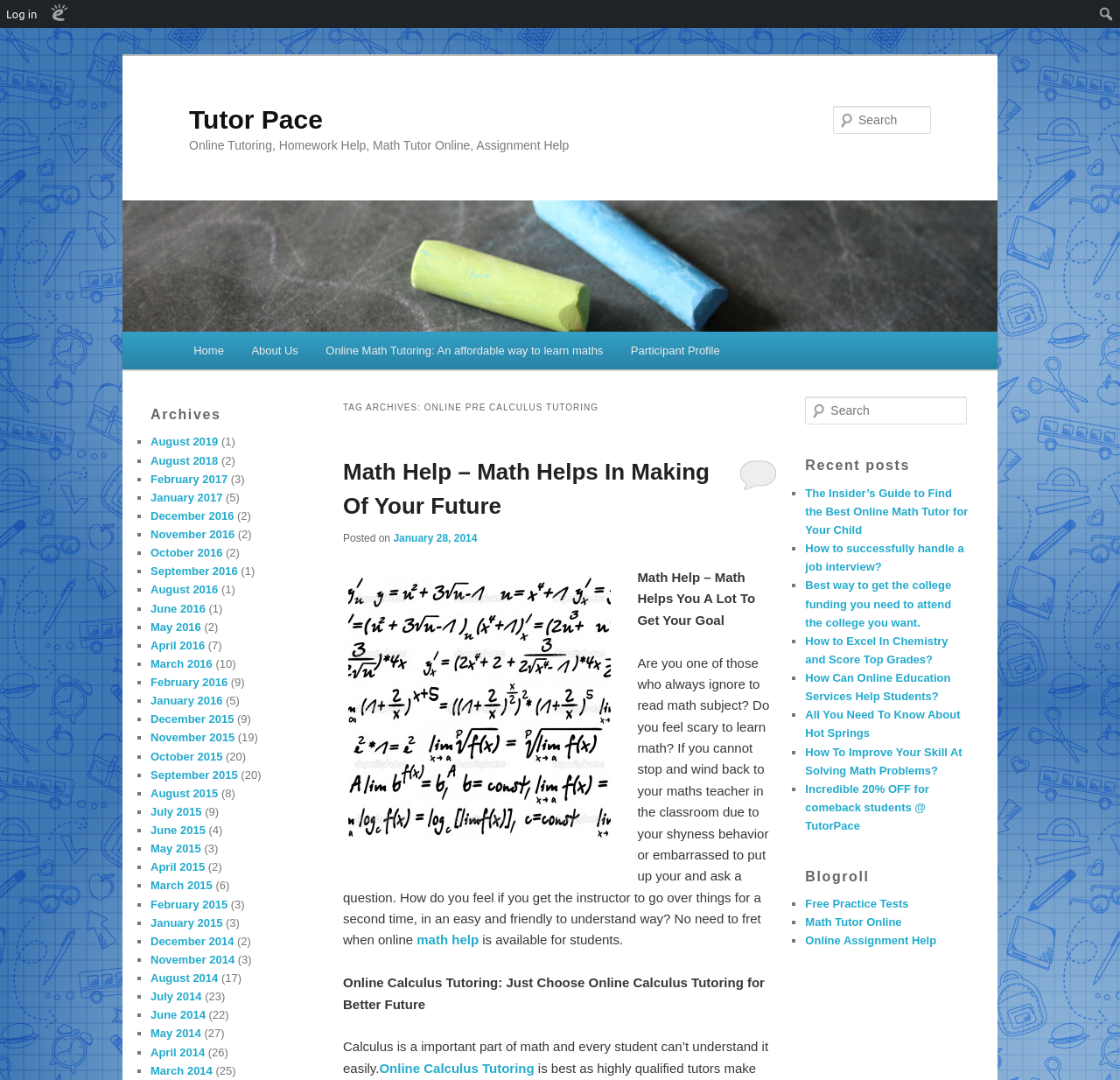Please determine the bounding box coordinates of the section I need to click to accomplish this instruction: "Call the phone number".

None